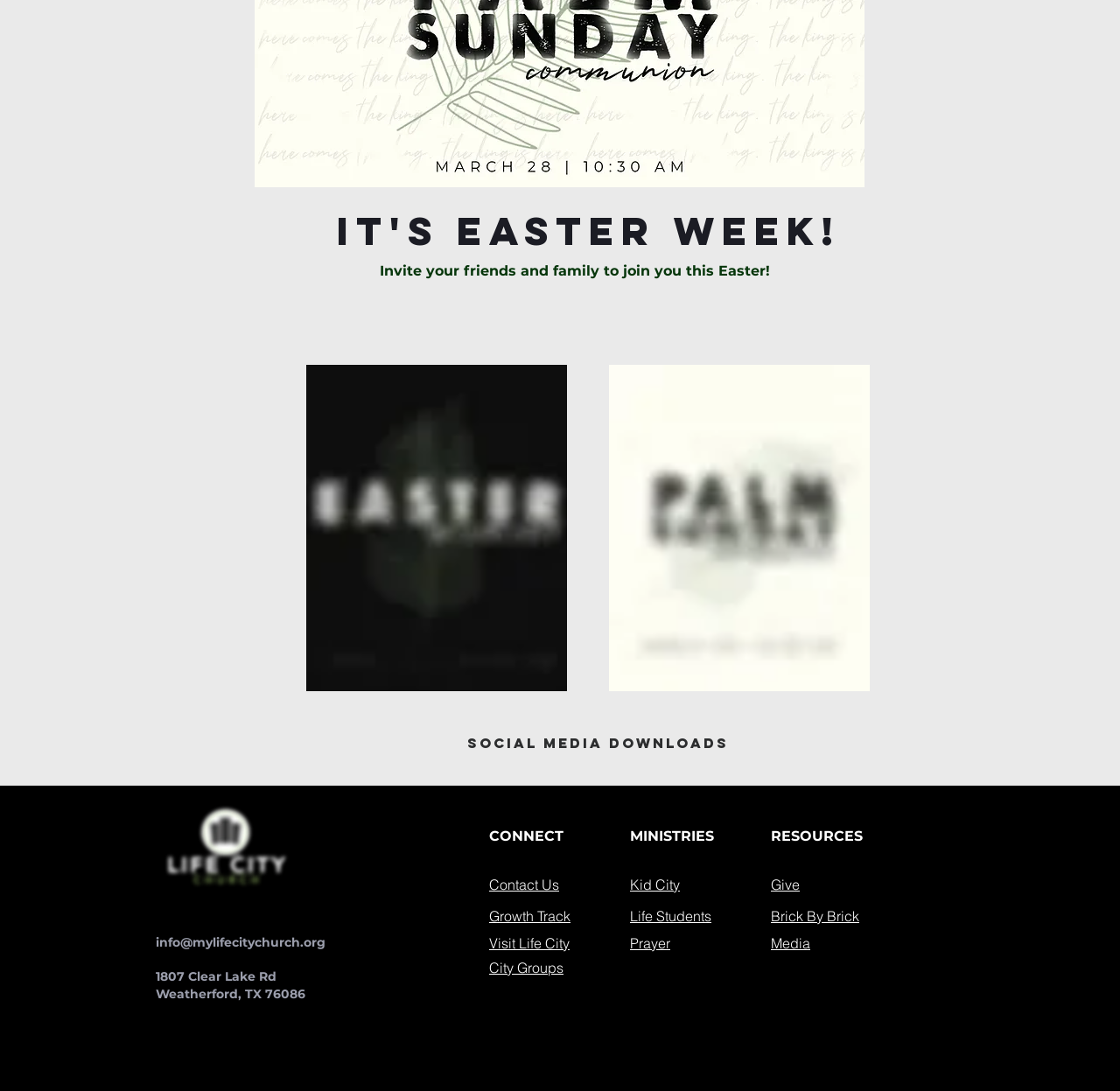Answer succinctly with a single word or phrase:
What is the name of the church?

Life City